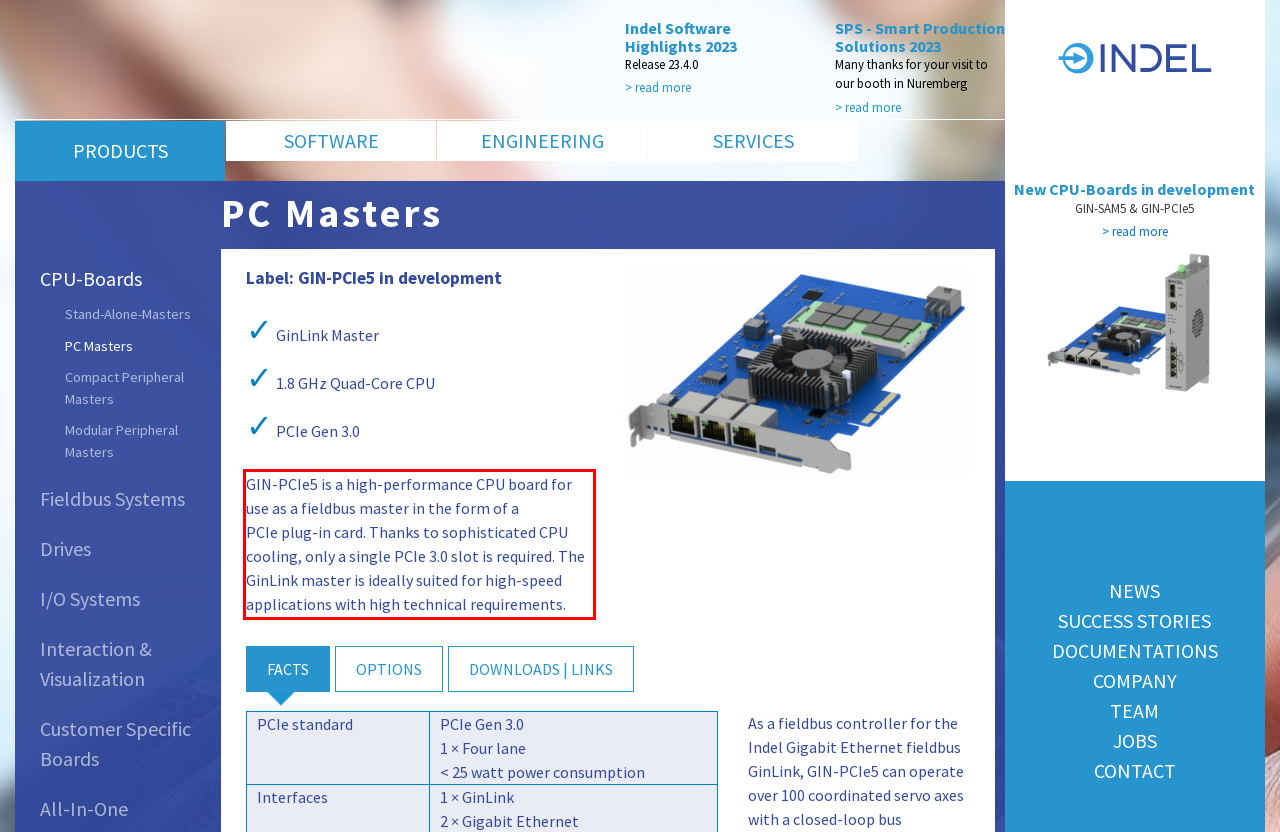Within the screenshot of the webpage, locate the red bounding box and use OCR to identify and provide the text content inside it.

GIN-PCIe5 is a high-performance CPU board for use as a fieldbus master in the form of a PCIe plug-in card. Thanks to sophisticated CPU cooling, only a single PCIe 3.0 slot is required. The GinLink master is ideally suited for high-speed applications with high technical requirements.